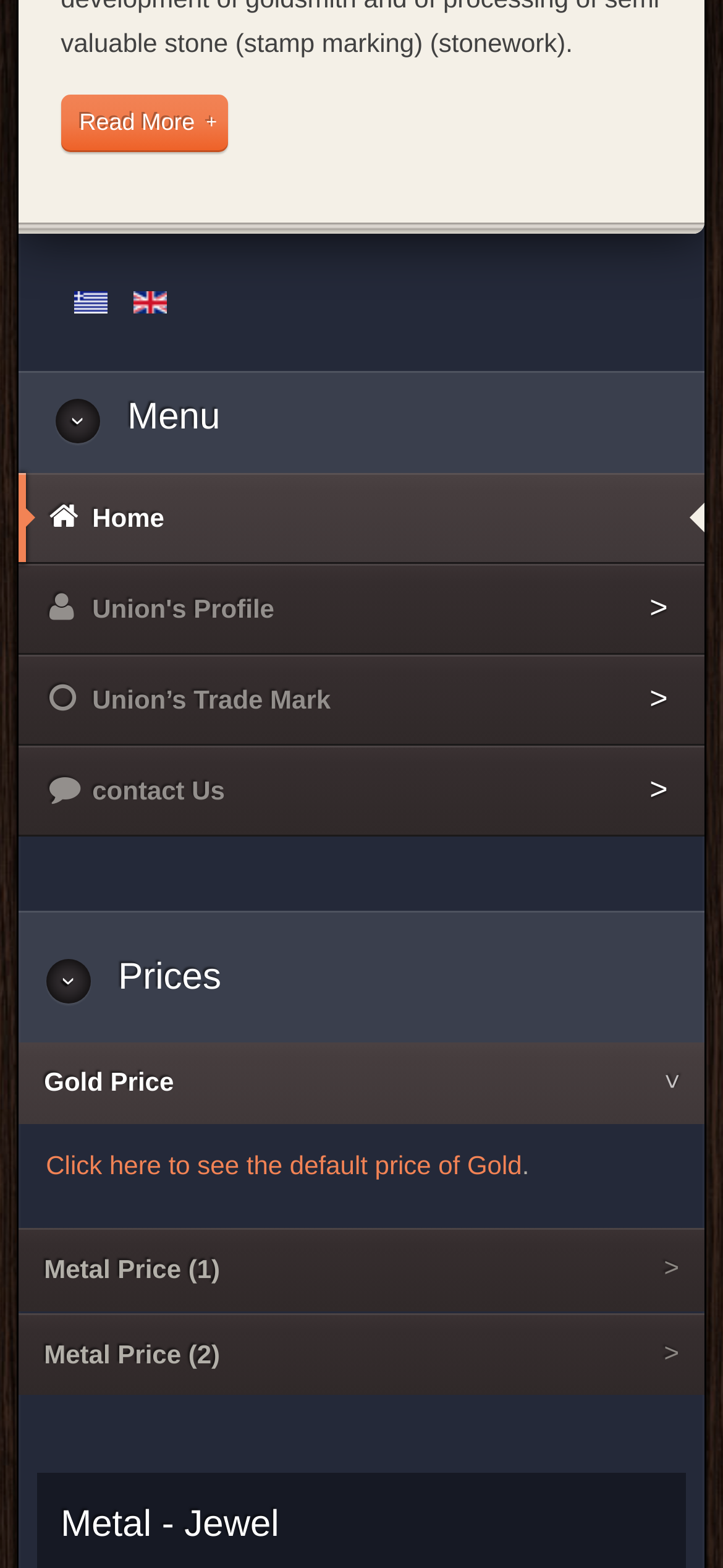Locate the bounding box coordinates of the clickable region to complete the following instruction: "Click to read more."

[0.084, 0.06, 0.316, 0.097]